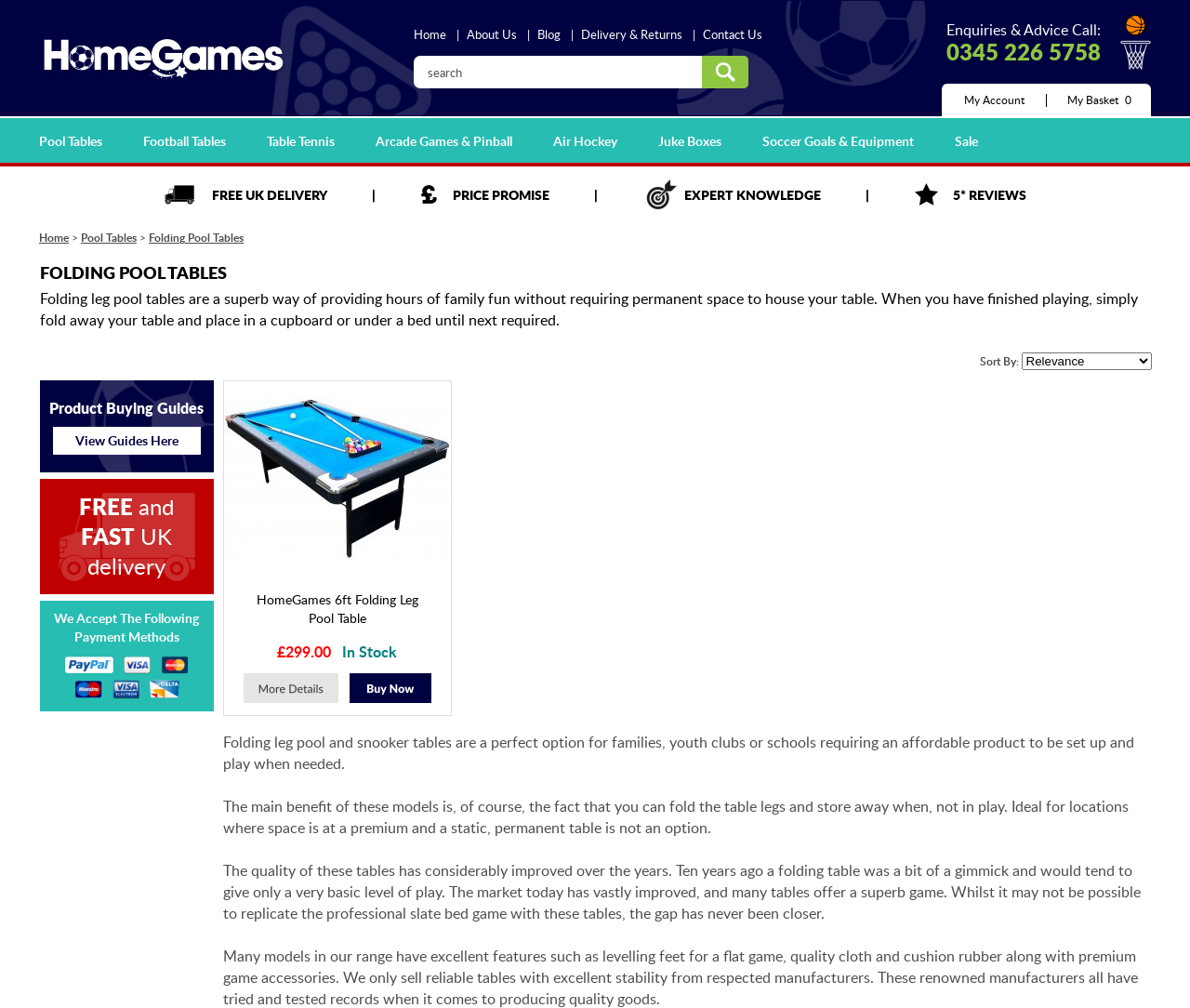What is the status of the HomeGames 6ft Folding Leg Pool Table?
Please provide a detailed and comprehensive answer to the question.

I found the status by looking at the product information section, where it lists the details of the HomeGames 6ft Folding Leg Pool Table, including its availability.